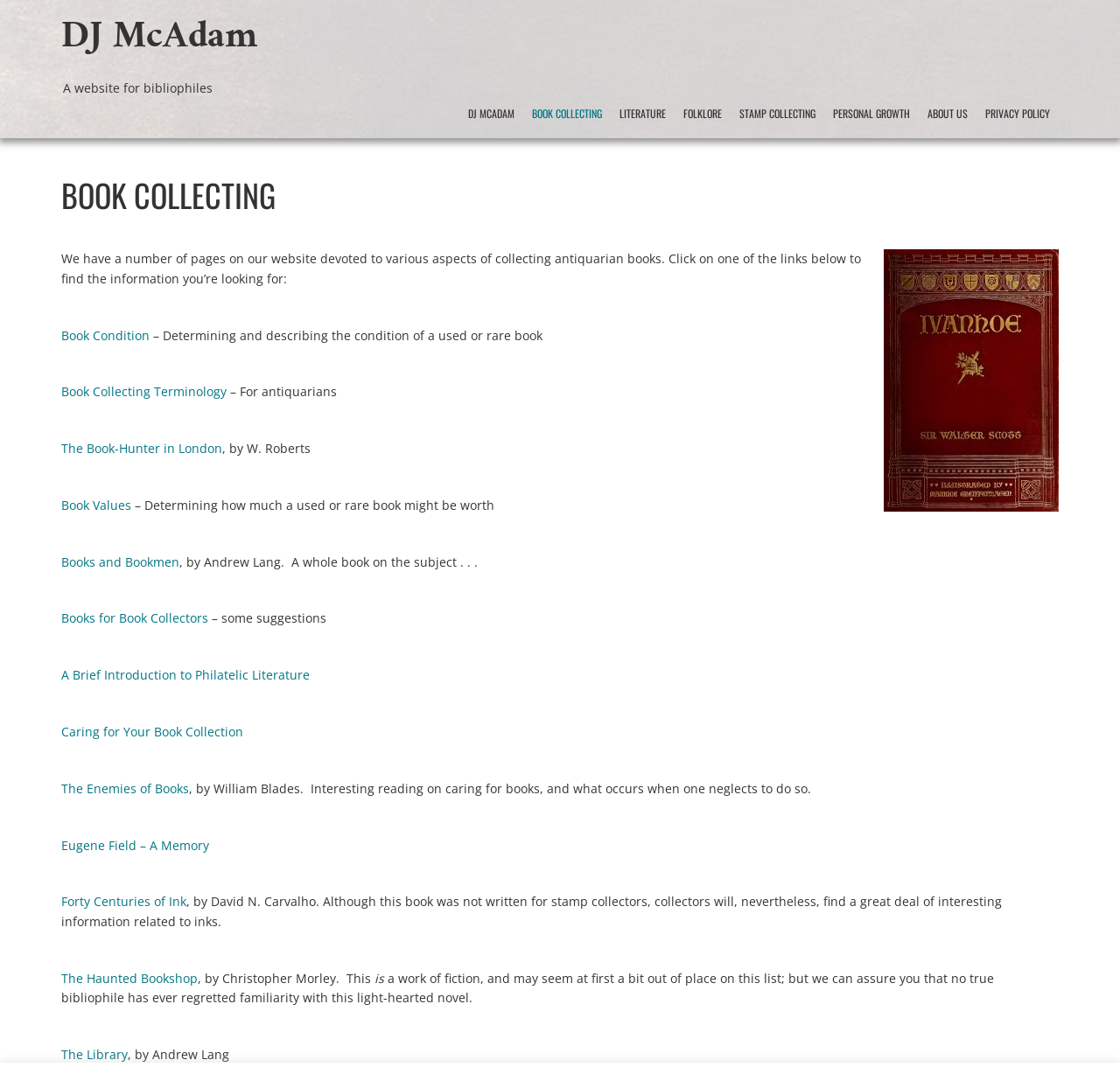Find the bounding box of the UI element described as: "Book Collecting". The bounding box coordinates should be given as four float values between 0 and 1, i.e., [left, top, right, bottom].

[0.467, 0.088, 0.545, 0.124]